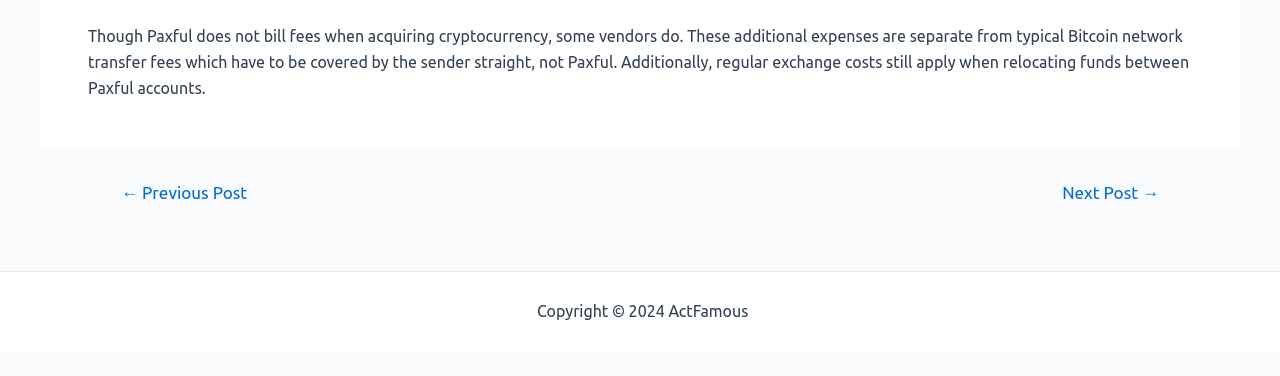Find the bounding box coordinates for the element described here: "hoki188".

None